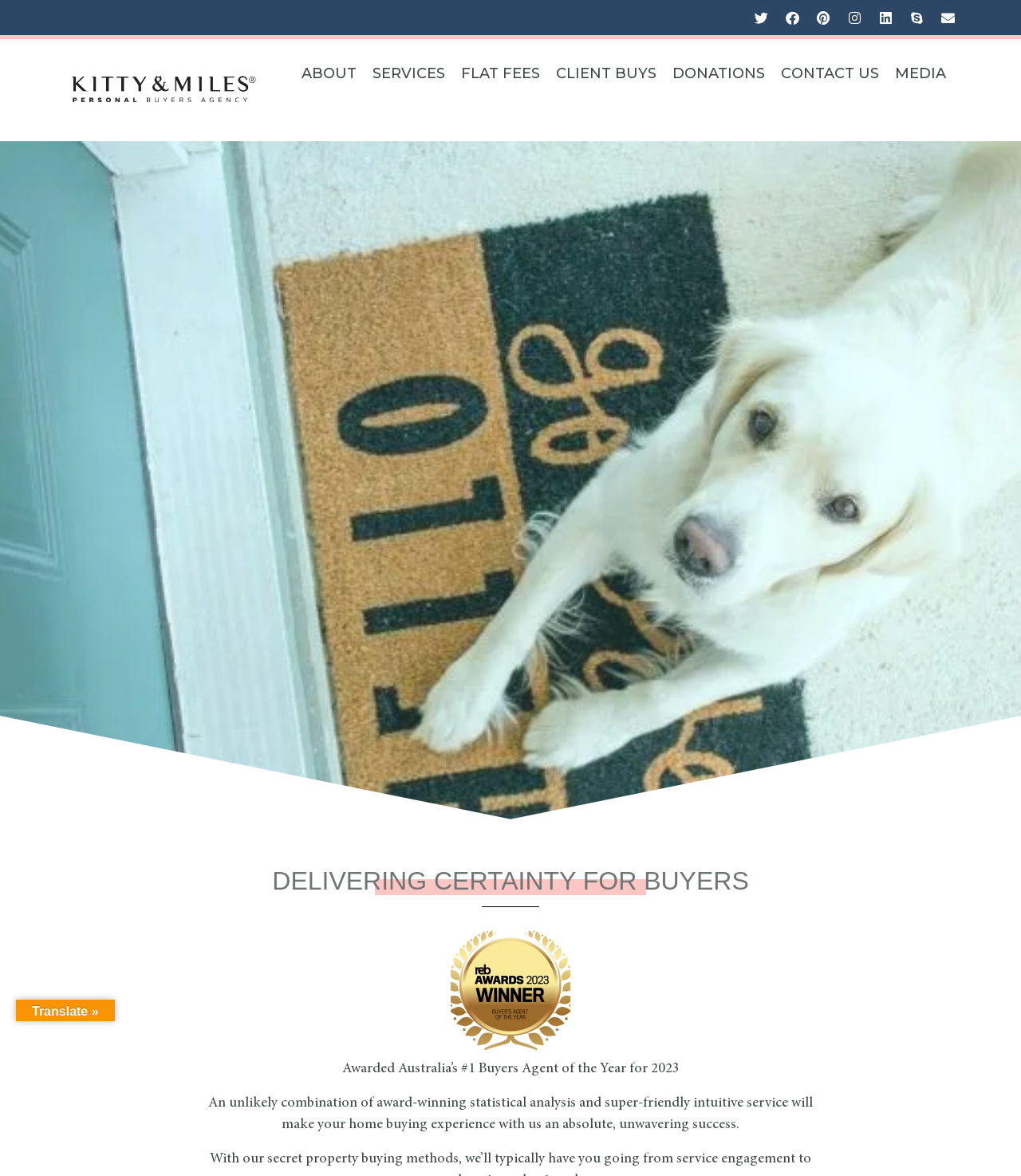Could you determine the bounding box coordinates of the clickable element to complete the instruction: "View article about ArcelorMittal investment"? Provide the coordinates as four float numbers between 0 and 1, i.e., [left, top, right, bottom].

None